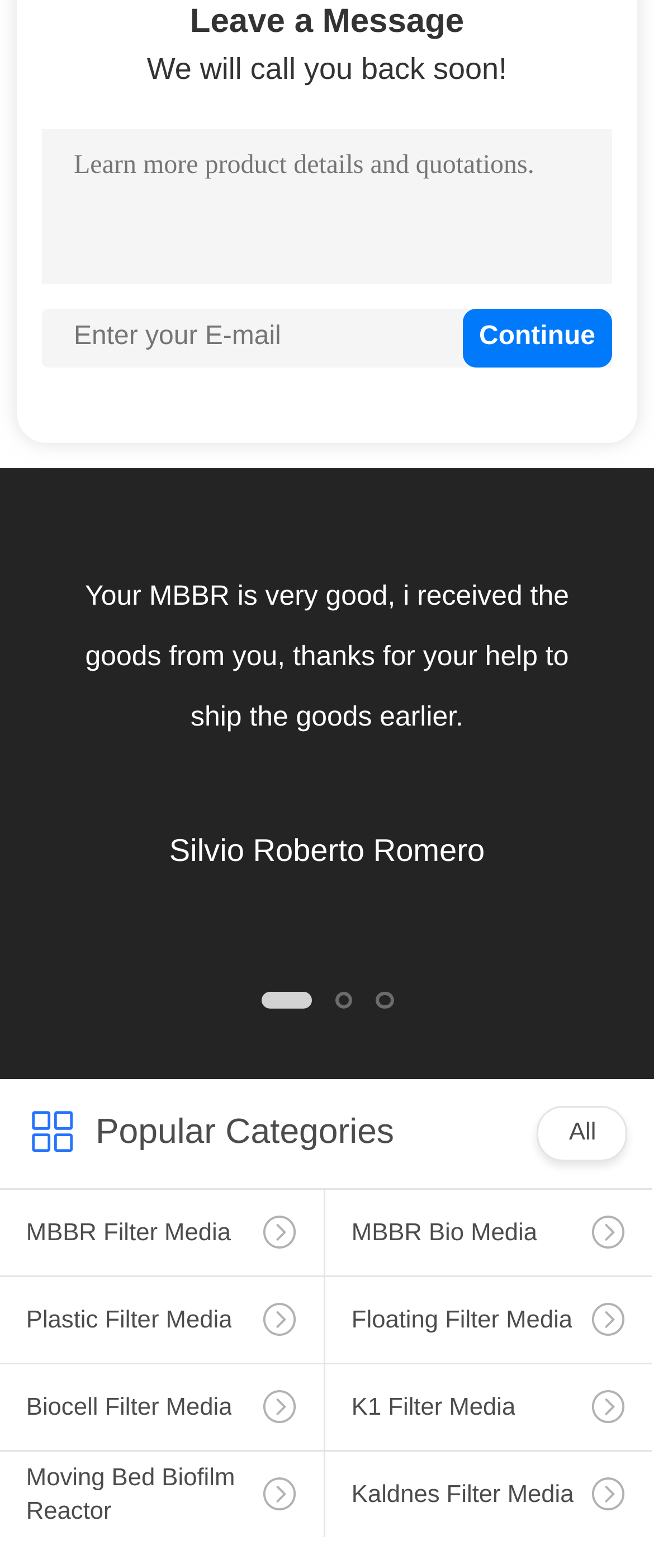Pinpoint the bounding box coordinates of the clickable area needed to execute the instruction: "View MBBR Filter Media". The coordinates should be specified as four float numbers between 0 and 1, i.e., [left, top, right, bottom].

[0.0, 0.759, 0.495, 0.838]